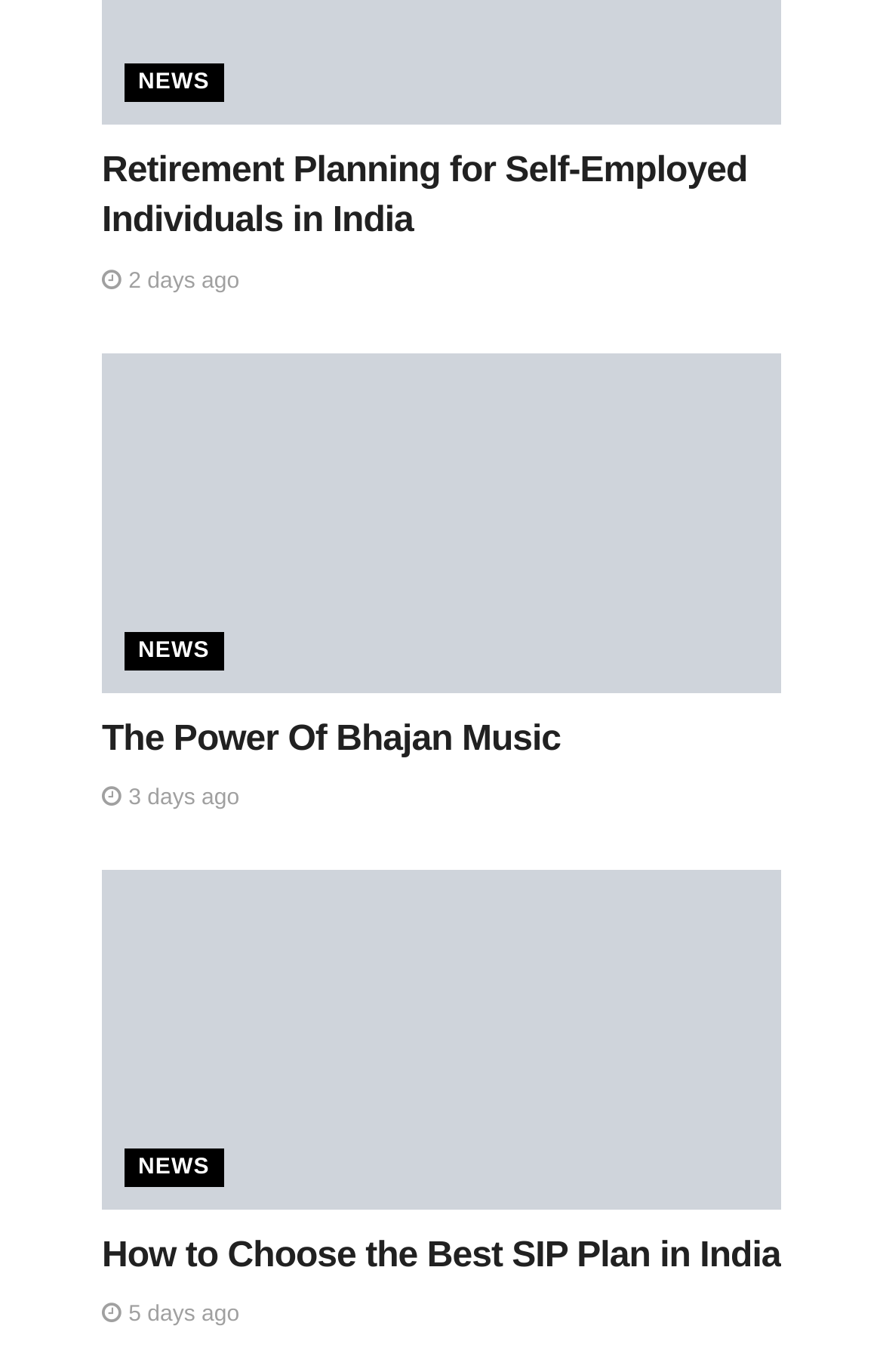Please provide the bounding box coordinates for the element that needs to be clicked to perform the following instruction: "Read news about retirement planning". The coordinates should be given as four float numbers between 0 and 1, i.e., [left, top, right, bottom].

[0.115, 0.111, 0.846, 0.176]